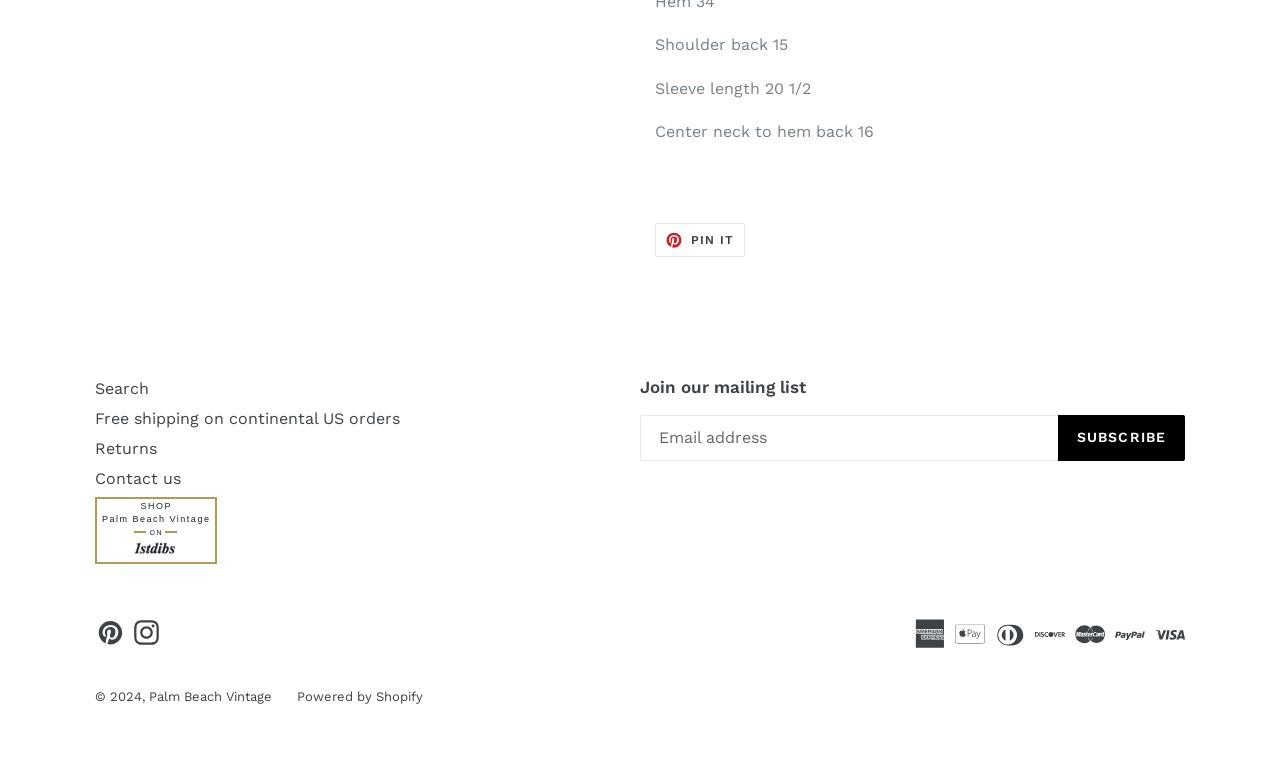Could you provide the bounding box coordinates for the portion of the screen to click to complete this instruction: "Subscribe to the mailing list"?

[0.826, 0.543, 0.926, 0.604]